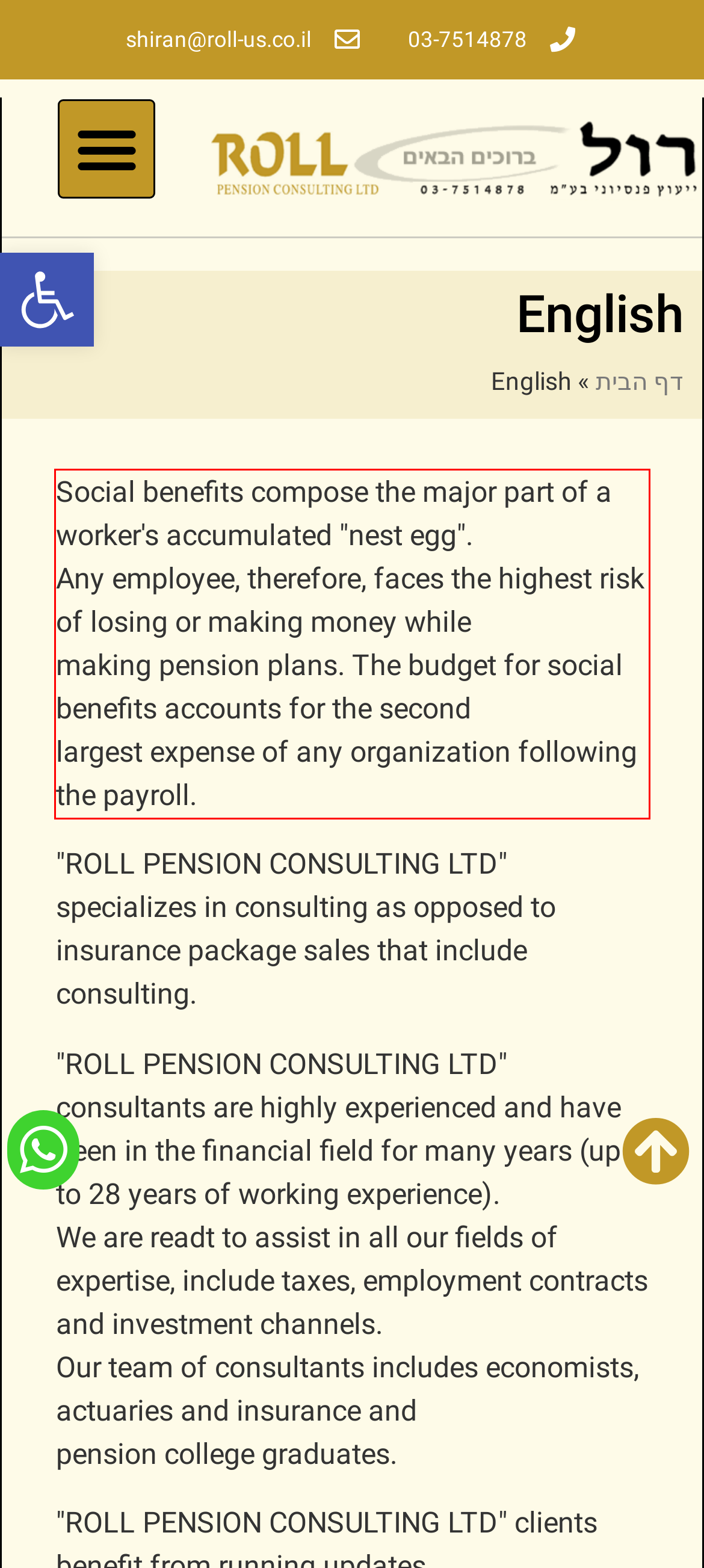Analyze the red bounding box in the provided webpage screenshot and generate the text content contained within.

Social benefits compose the major part of a worker's accumulated "nest egg". Any employee, therefore, faces the highest risk of losing or making money while making pension plans. The budget for social benefits accounts for the second largest expense of any organization following the payroll.